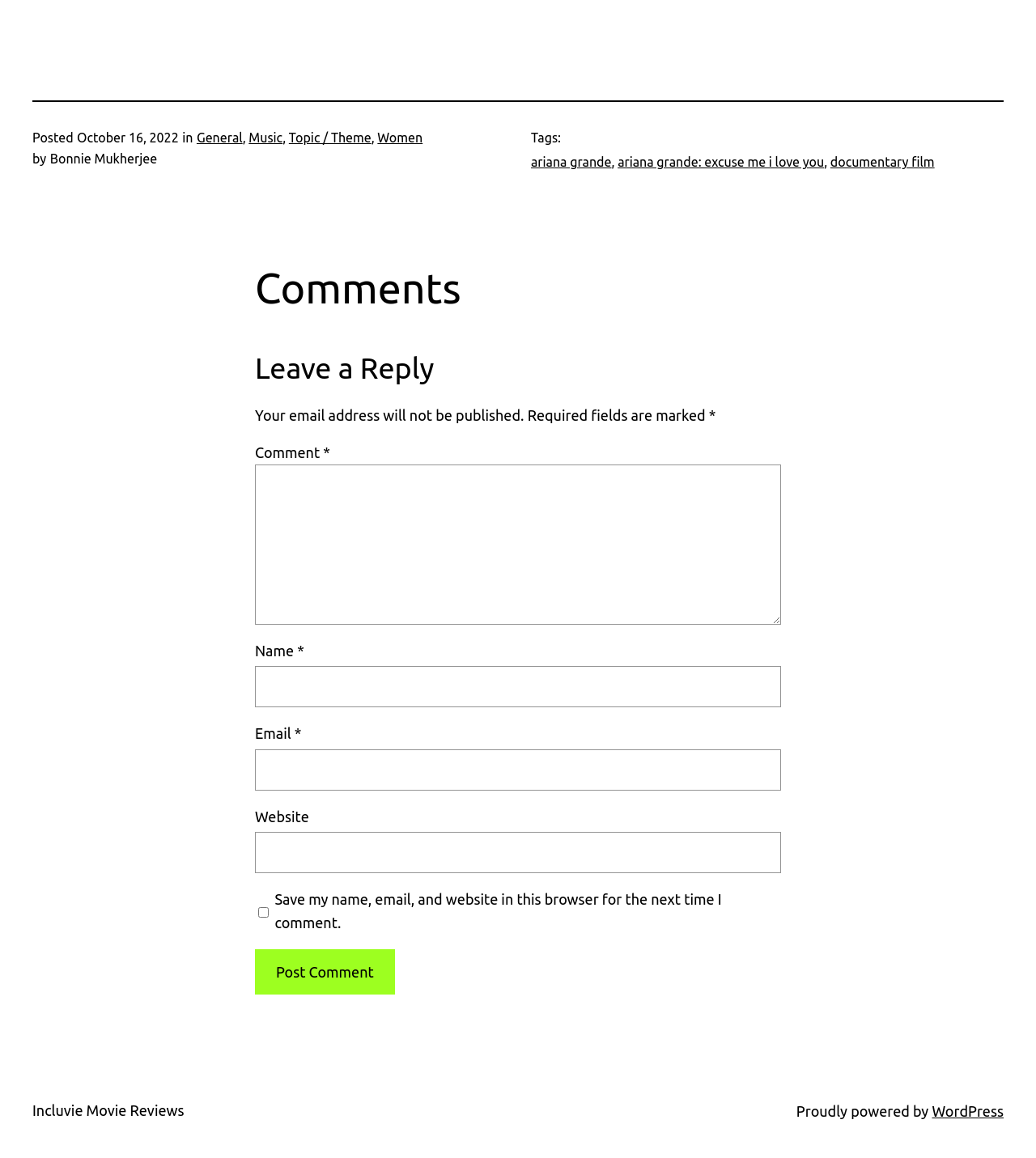Show the bounding box coordinates of the element that should be clicked to complete the task: "Write a comment in the 'Comment' field".

[0.246, 0.401, 0.754, 0.54]